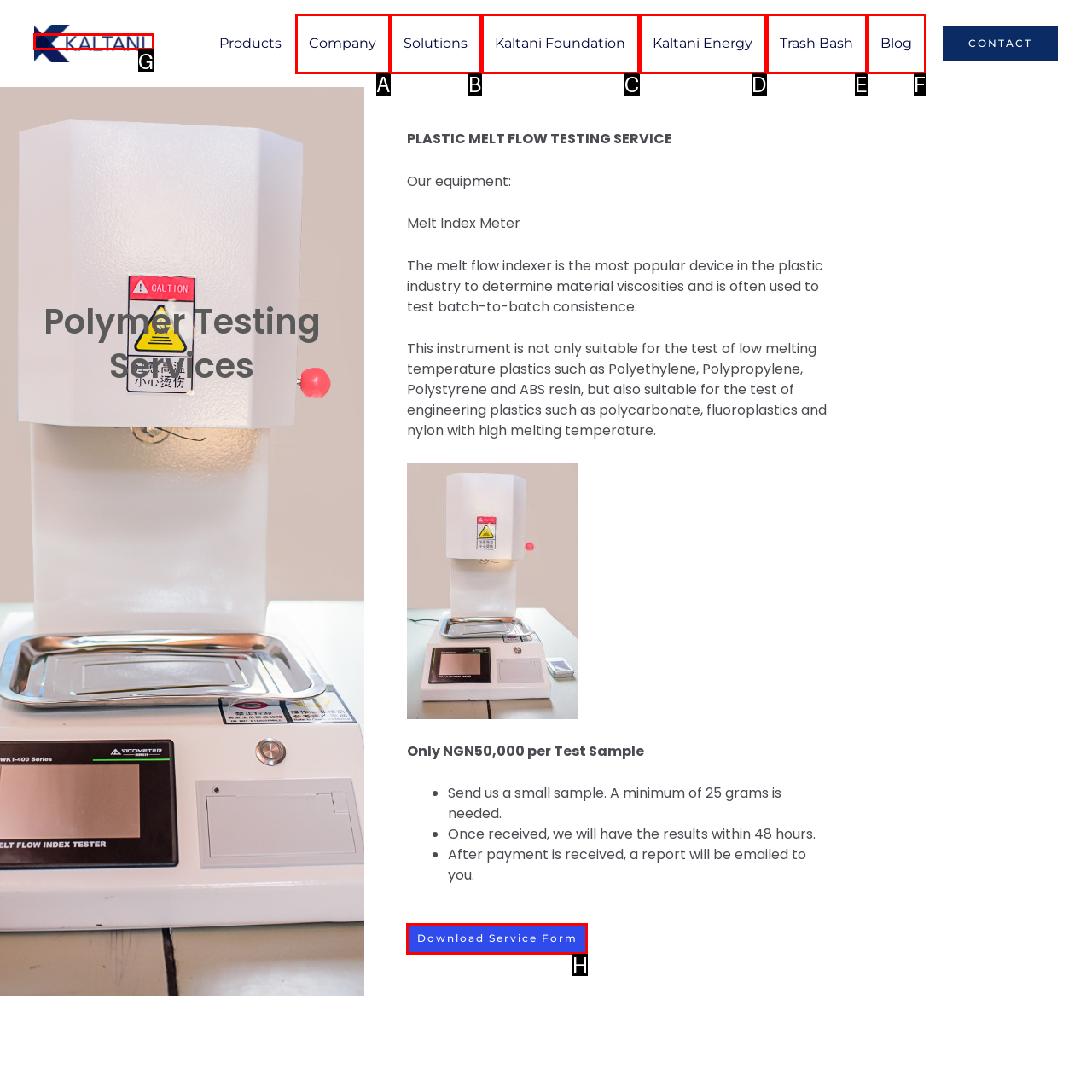Determine which option should be clicked to carry out this task: Click on the 'Kaltani' link
State the letter of the correct choice from the provided options.

G